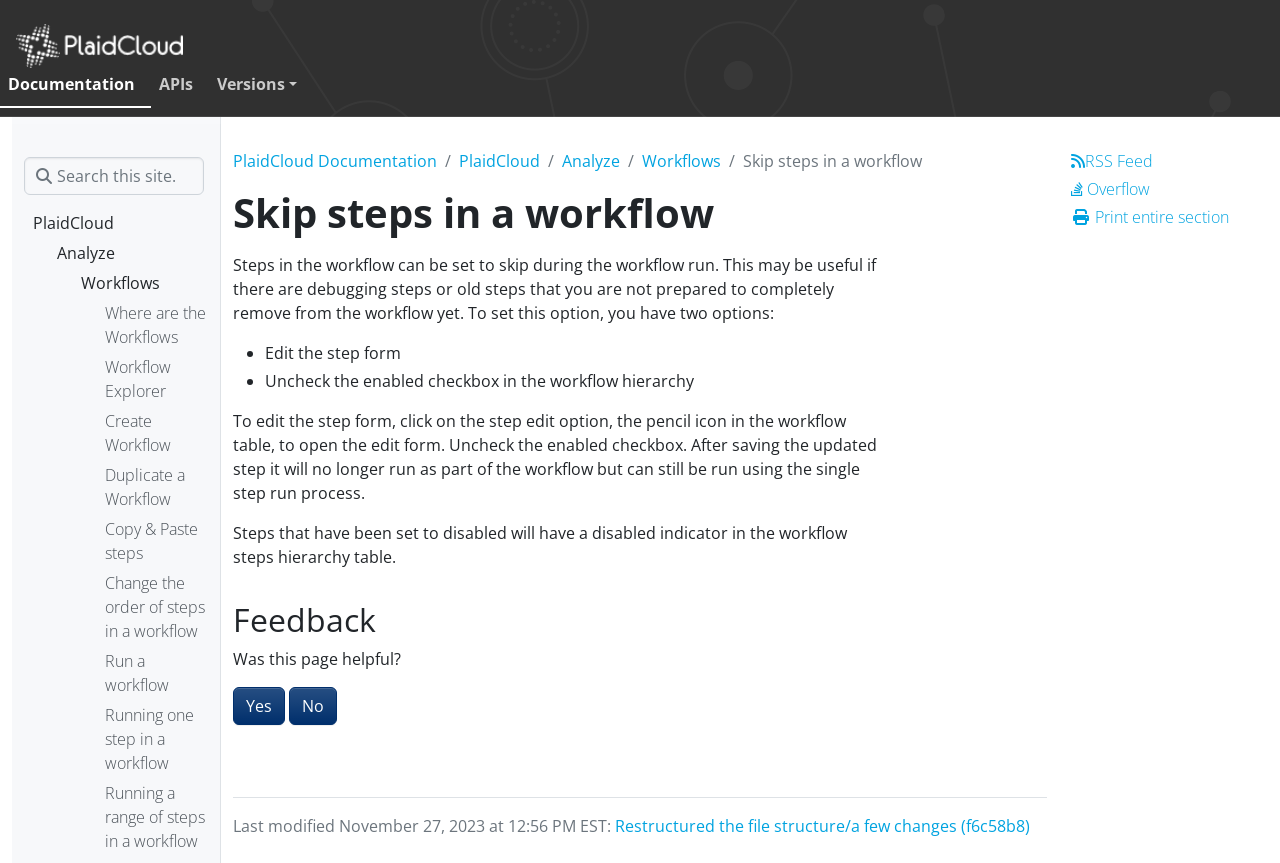Utilize the details in the image to thoroughly answer the following question: What is the last modified date of this webpage?

The webpage shows the last modified date as November 27, 2023, at 12:56 PM EST.